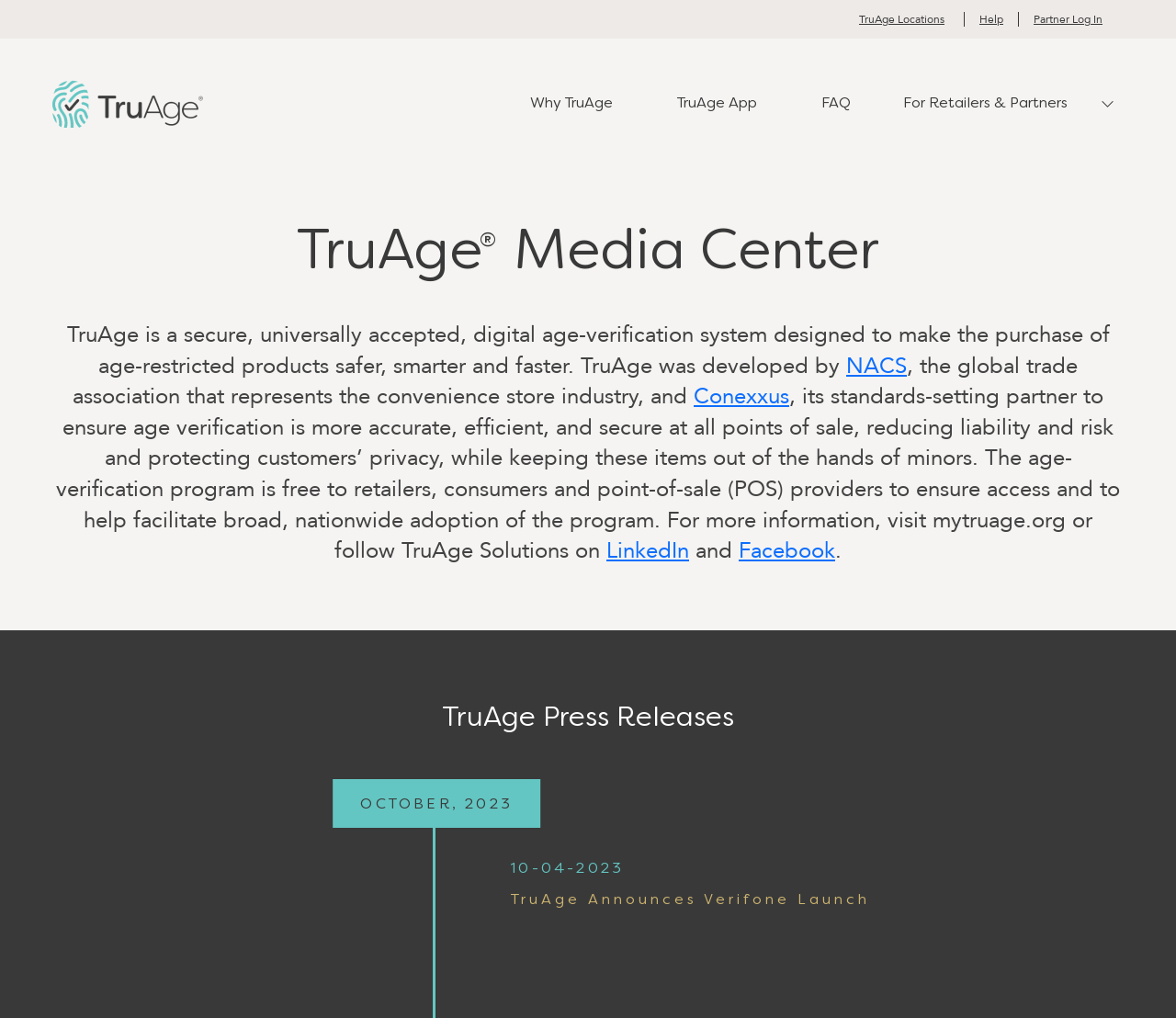Provide your answer in one word or a succinct phrase for the question: 
Who developed TruAge?

NACS and Conexxus